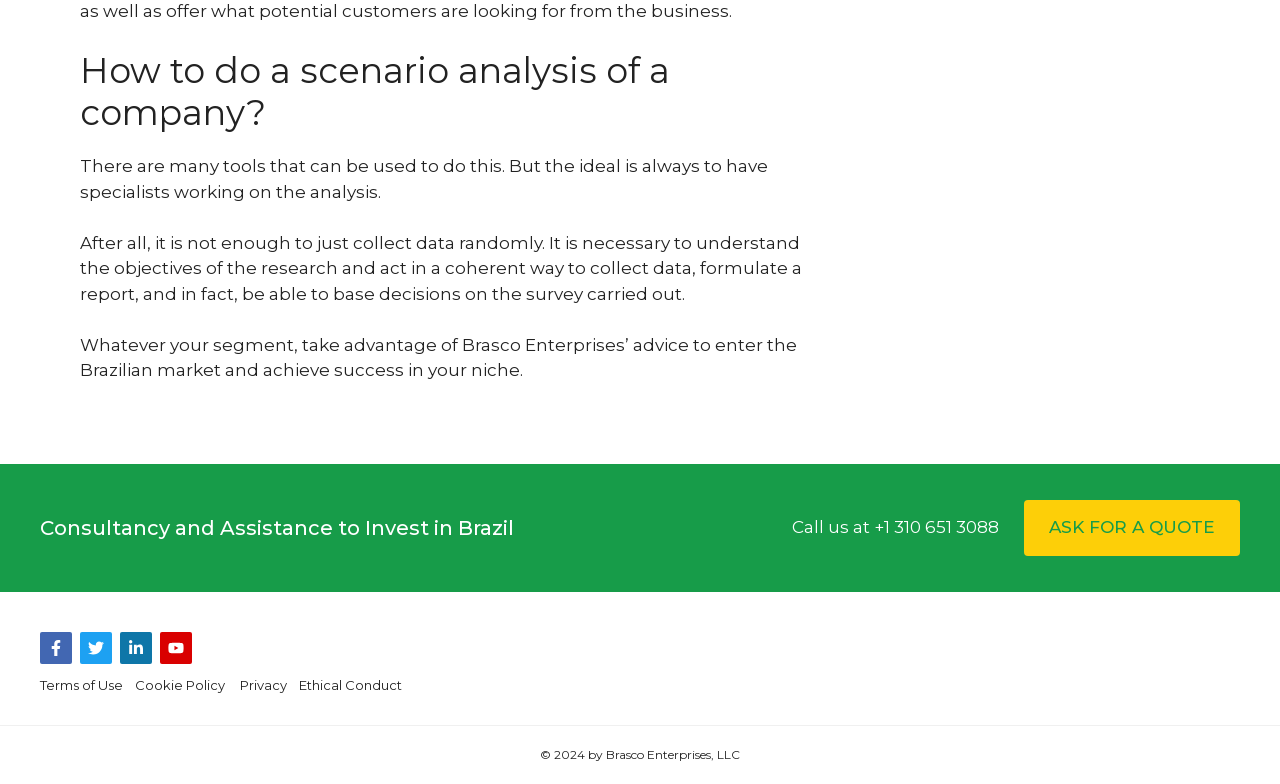Identify the coordinates of the bounding box for the element described below: "Terms of Use". Return the coordinates as four float numbers between 0 and 1: [left, top, right, bottom].

[0.031, 0.862, 0.096, 0.887]